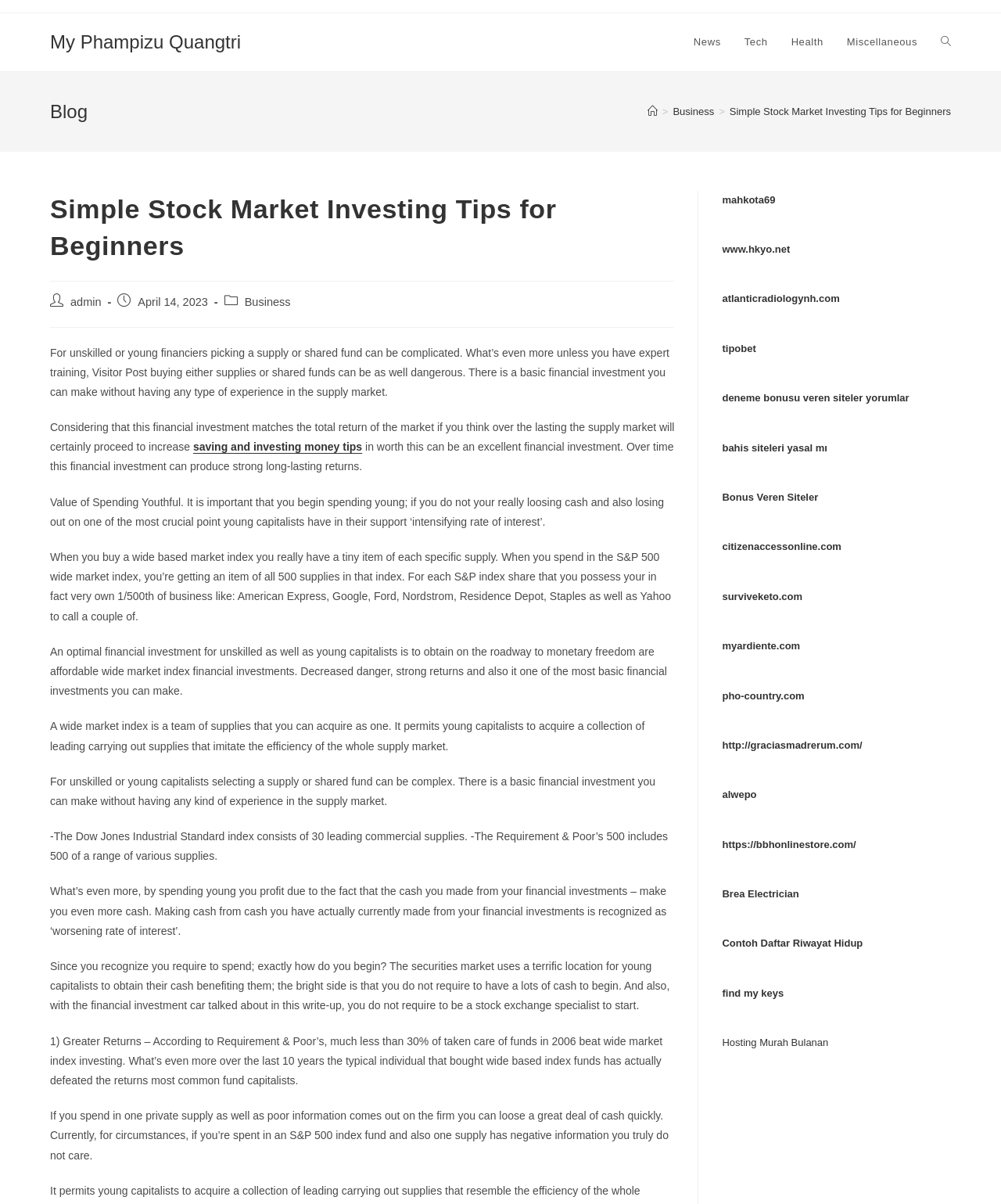Pinpoint the bounding box coordinates of the clickable area needed to execute the instruction: "Click on the 'admin' link". The coordinates should be specified as four float numbers between 0 and 1, i.e., [left, top, right, bottom].

[0.07, 0.245, 0.101, 0.256]